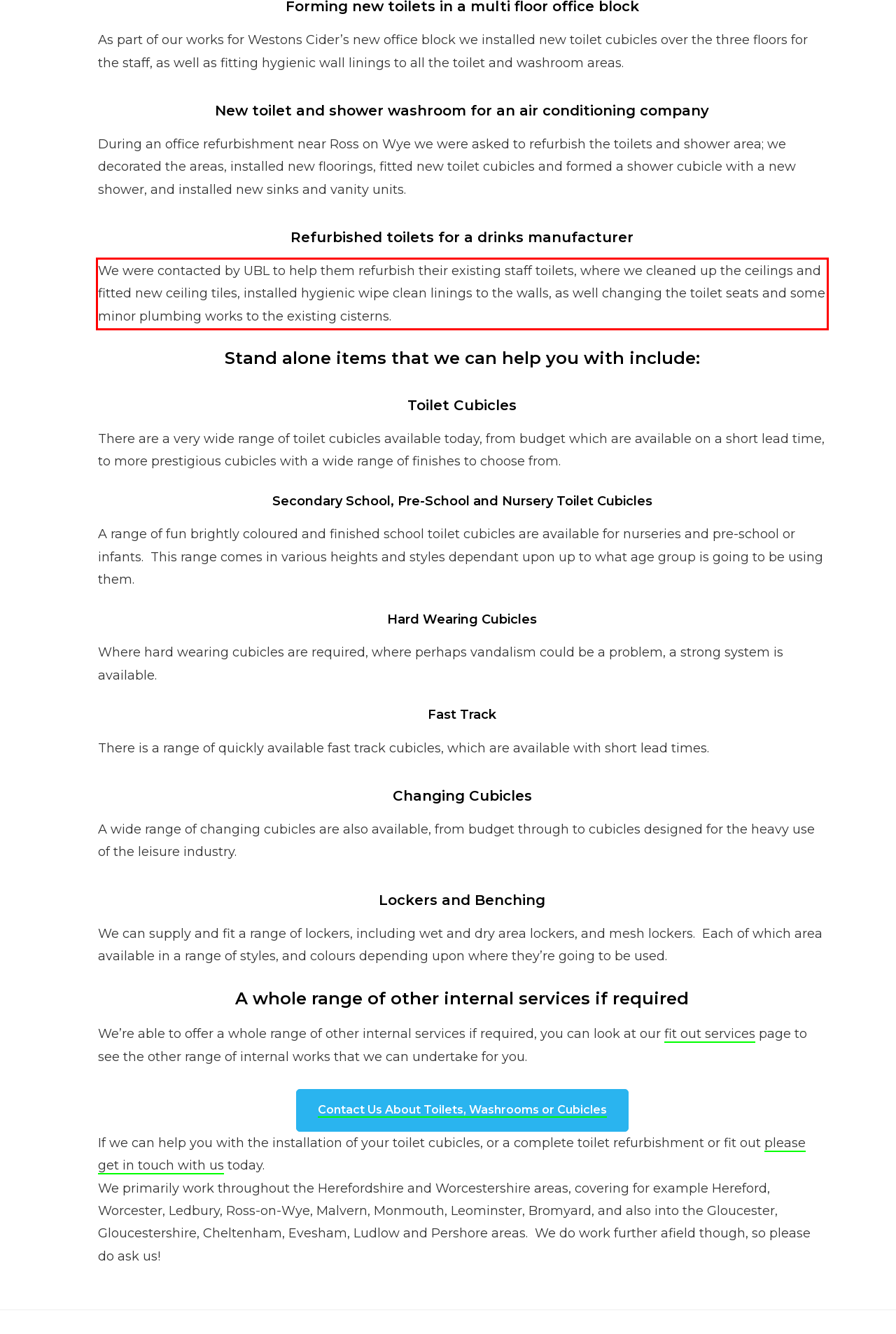With the given screenshot of a webpage, locate the red rectangle bounding box and extract the text content using OCR.

We were contacted by UBL to help them refurbish their existing staff toilets, where we cleaned up the ceilings and fitted new ceiling tiles, installed hygienic wipe clean linings to the walls, as well changing the toilet seats and some minor plumbing works to the existing cisterns.